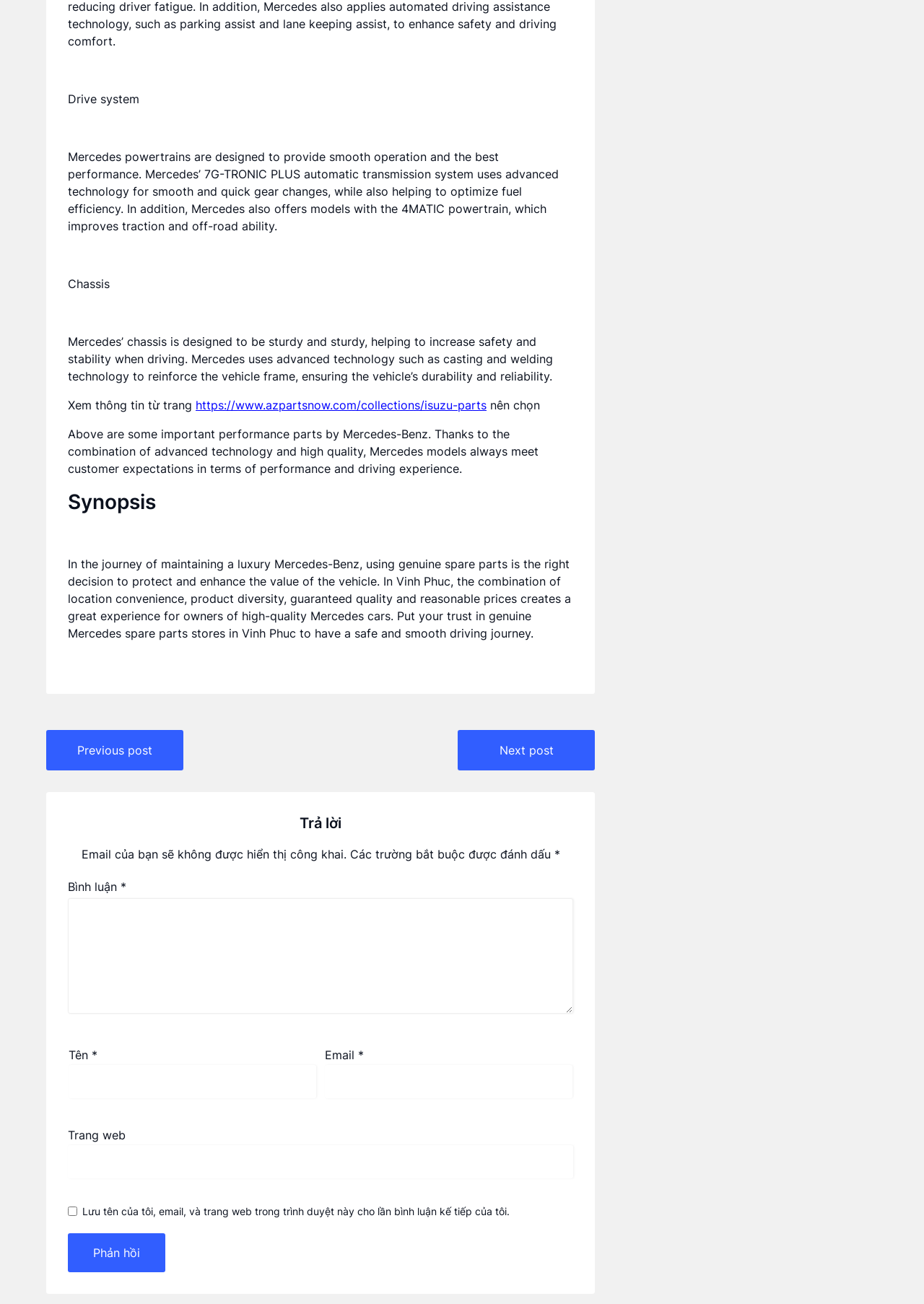Determine the bounding box coordinates of the clickable region to follow the instruction: "Enter your comment in the text box".

[0.073, 0.689, 0.621, 0.777]